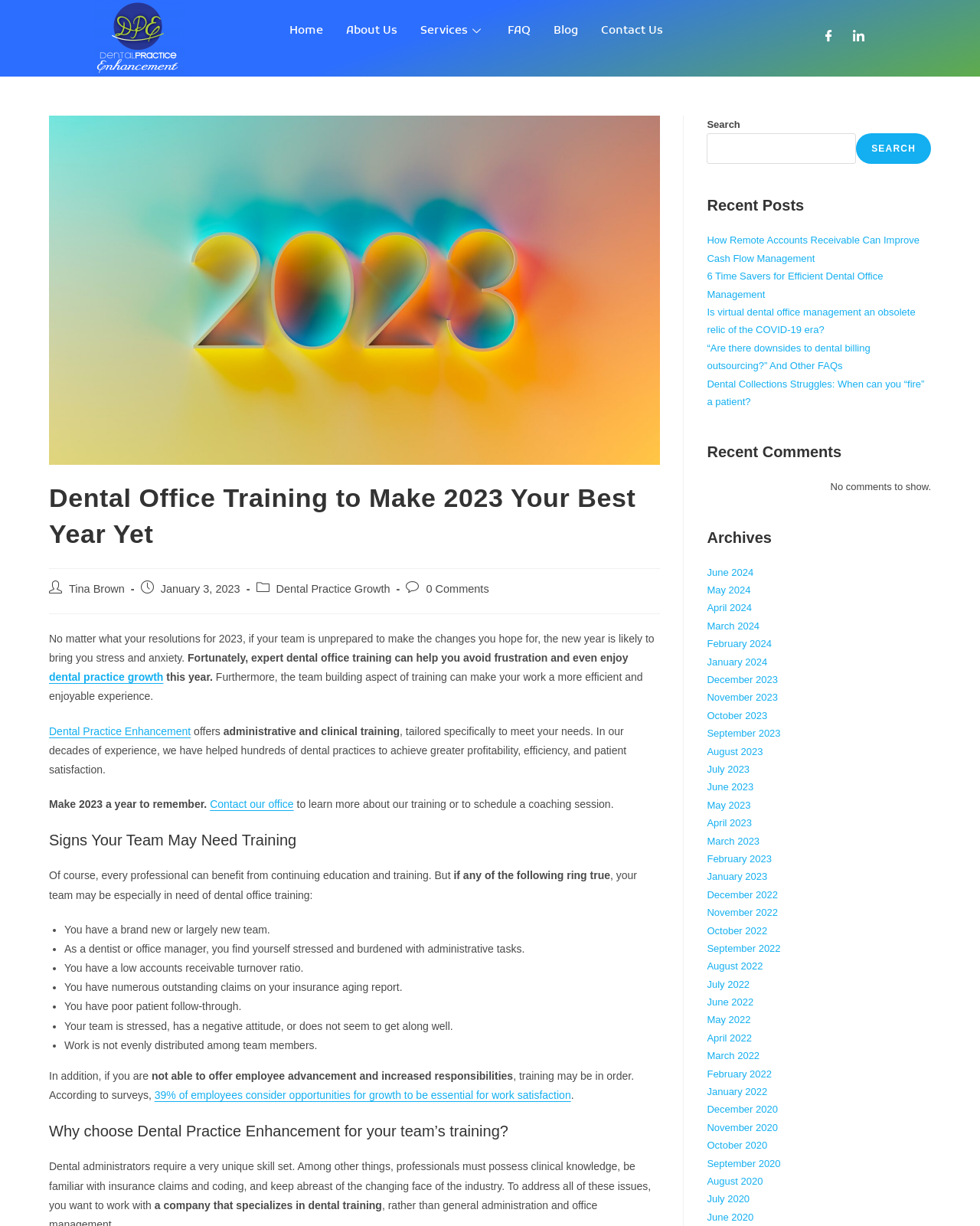What is the purpose of the search box?
Using the image, elaborate on the answer with as much detail as possible.

The search box is located in the top right corner of the webpage with bounding box coordinates [0.721, 0.094, 0.95, 0.134]. Its purpose is to allow users to search for specific content on the website.